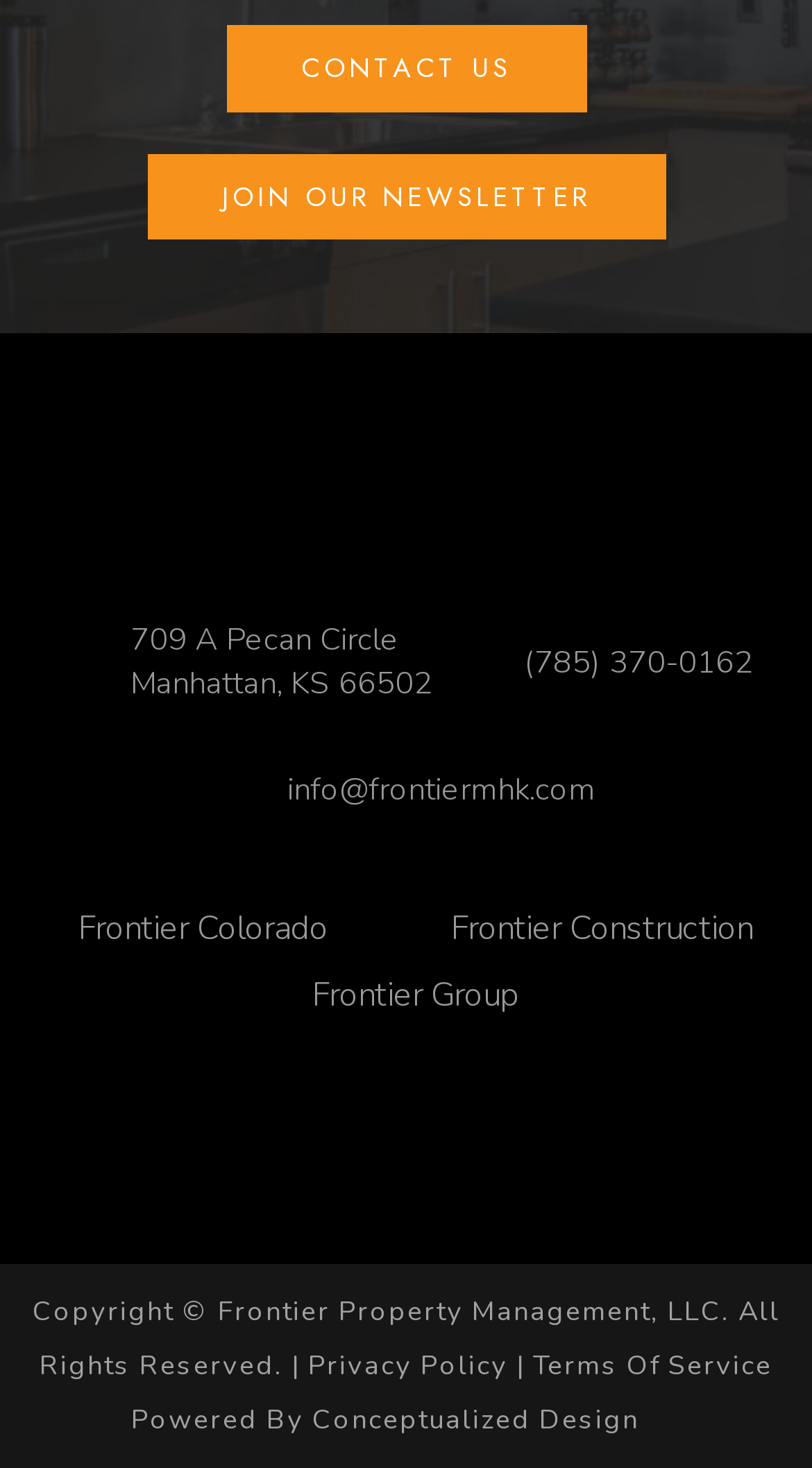Can you give a detailed response to the following question using the information from the image? What is the name of the web design agency that powered this website?

I found the name of the web design agency by looking at the heading element at the bottom of the page, which contains the copyright information and a mention of the agency that powered the website. The agency's name is listed as a link, indicating that it can be clicked to visit their website.